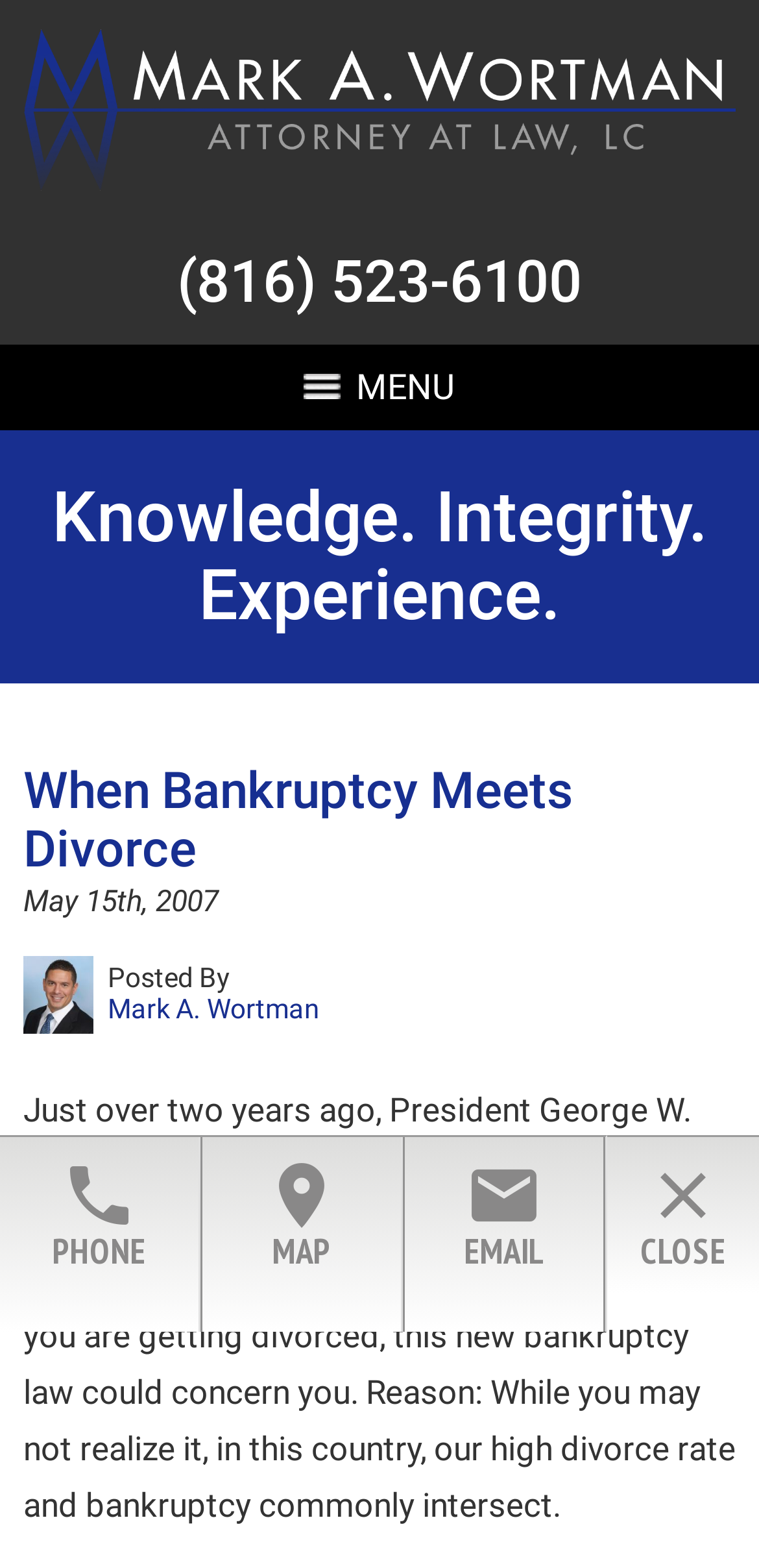What is the name of the attorney?
Provide a fully detailed and comprehensive answer to the question.

The name of the attorney can be found in the link 'Mark A. Wortman, Attorney at Law, LC' at the top of the page, and also in the link 'Mark A. Wortman' in the article section.